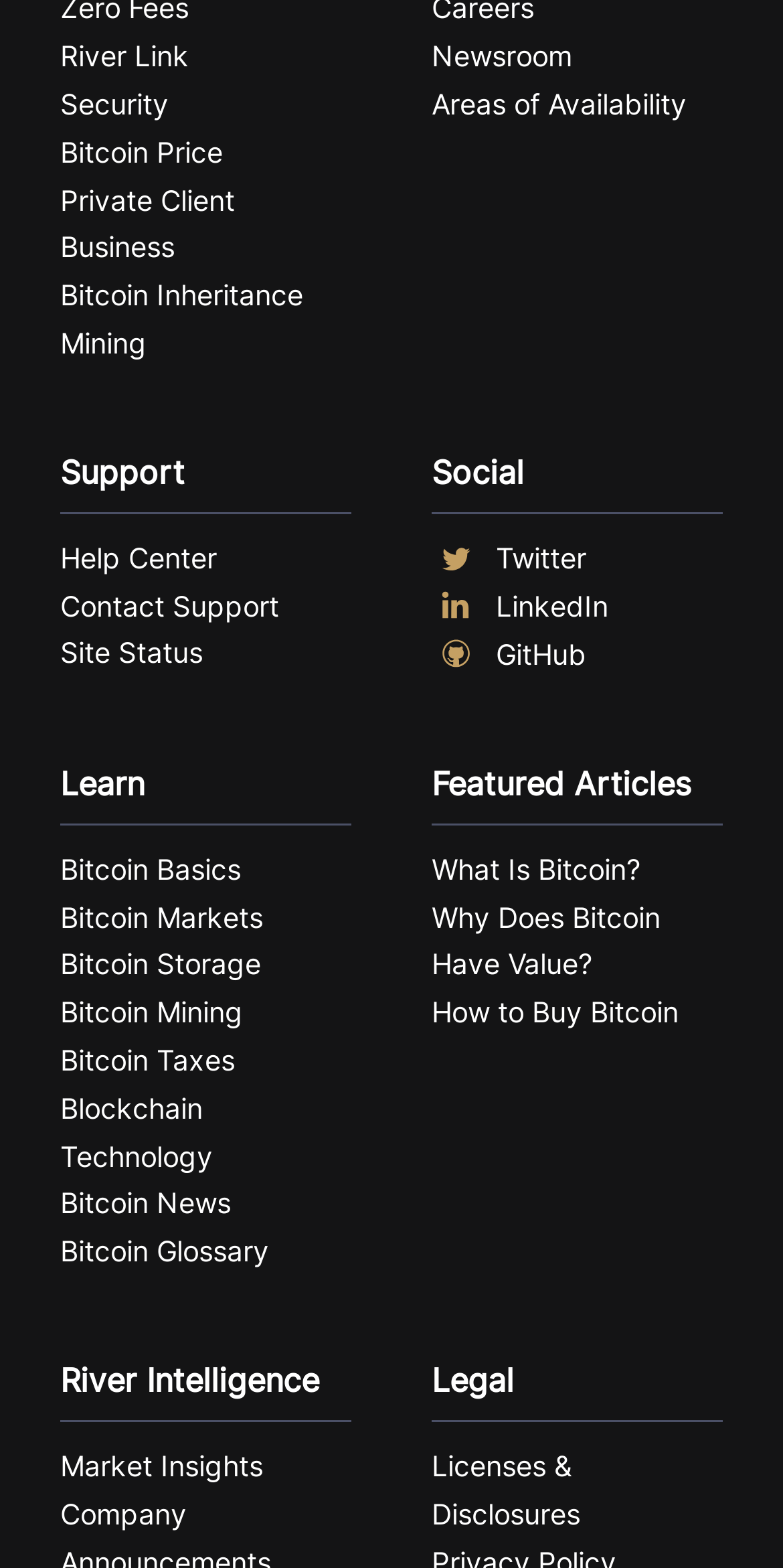Identify the bounding box coordinates for the element you need to click to achieve the following task: "Click on Bitcoin Price". The coordinates must be four float values ranging from 0 to 1, formatted as [left, top, right, bottom].

[0.077, 0.082, 0.449, 0.112]